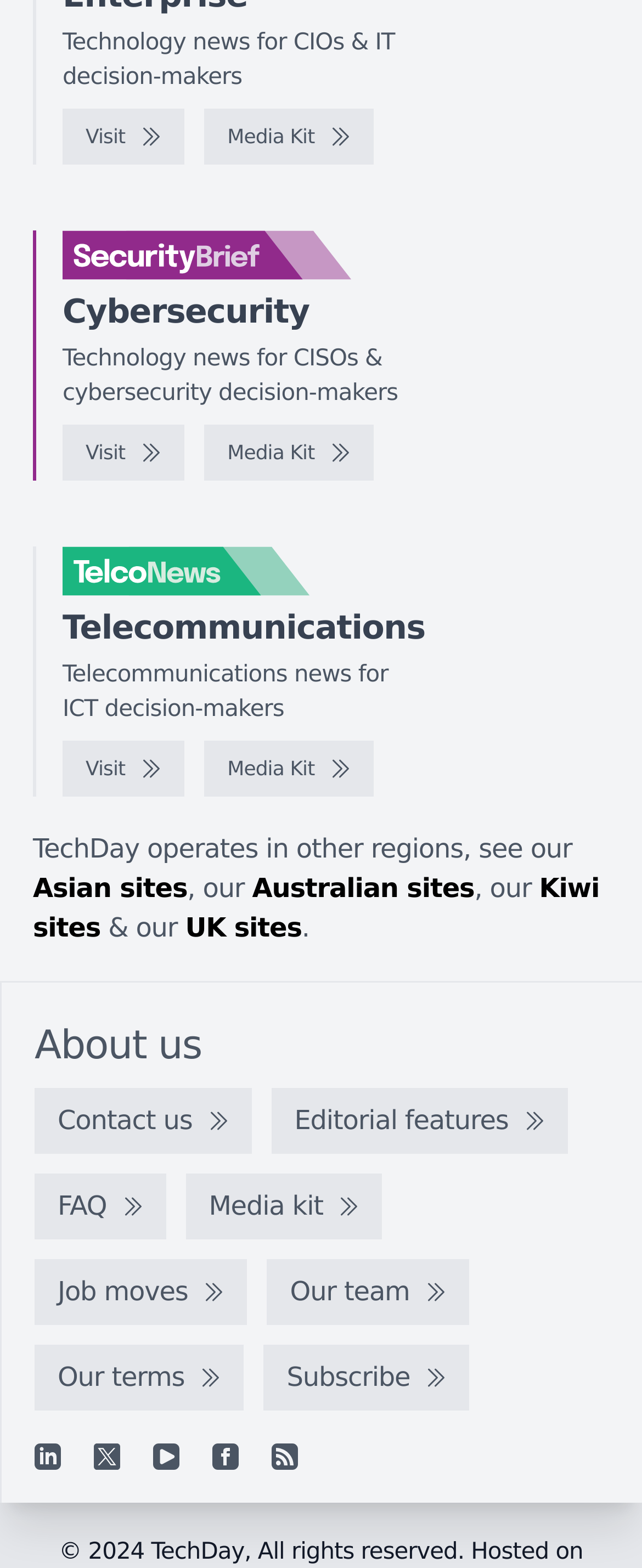Using the information in the image, give a comprehensive answer to the question: 
What is the copyright year mentioned on the webpage?

By examining the webpage, I found the copyright information at the bottom, which states '© 2024 TechDay, All rights reserved.'. This indicates that the website's content is copyrighted and protected under the laws of the respective jurisdiction.